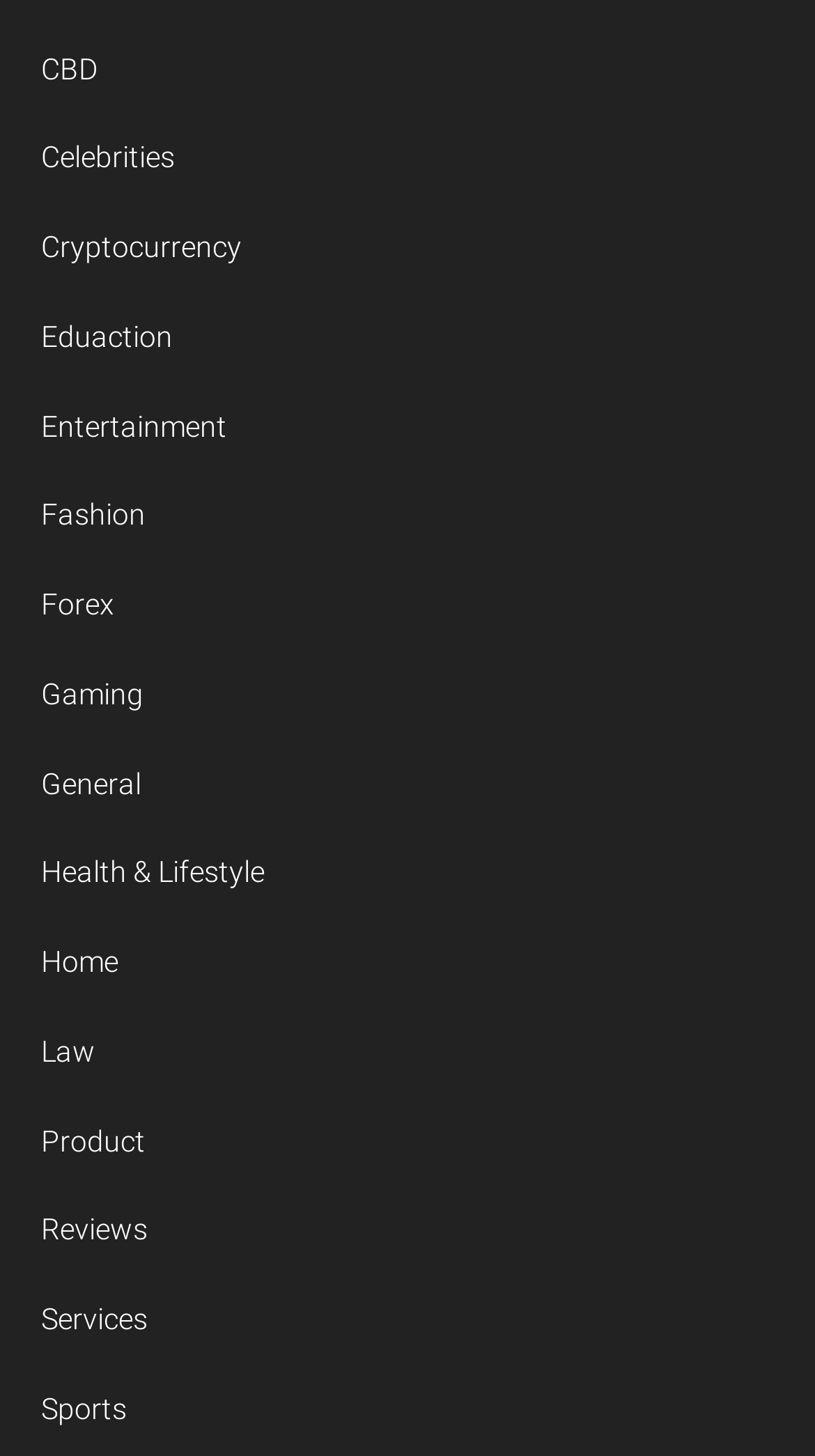Locate the bounding box coordinates of the area where you should click to accomplish the instruction: "Explore Home".

[0.05, 0.649, 0.145, 0.672]